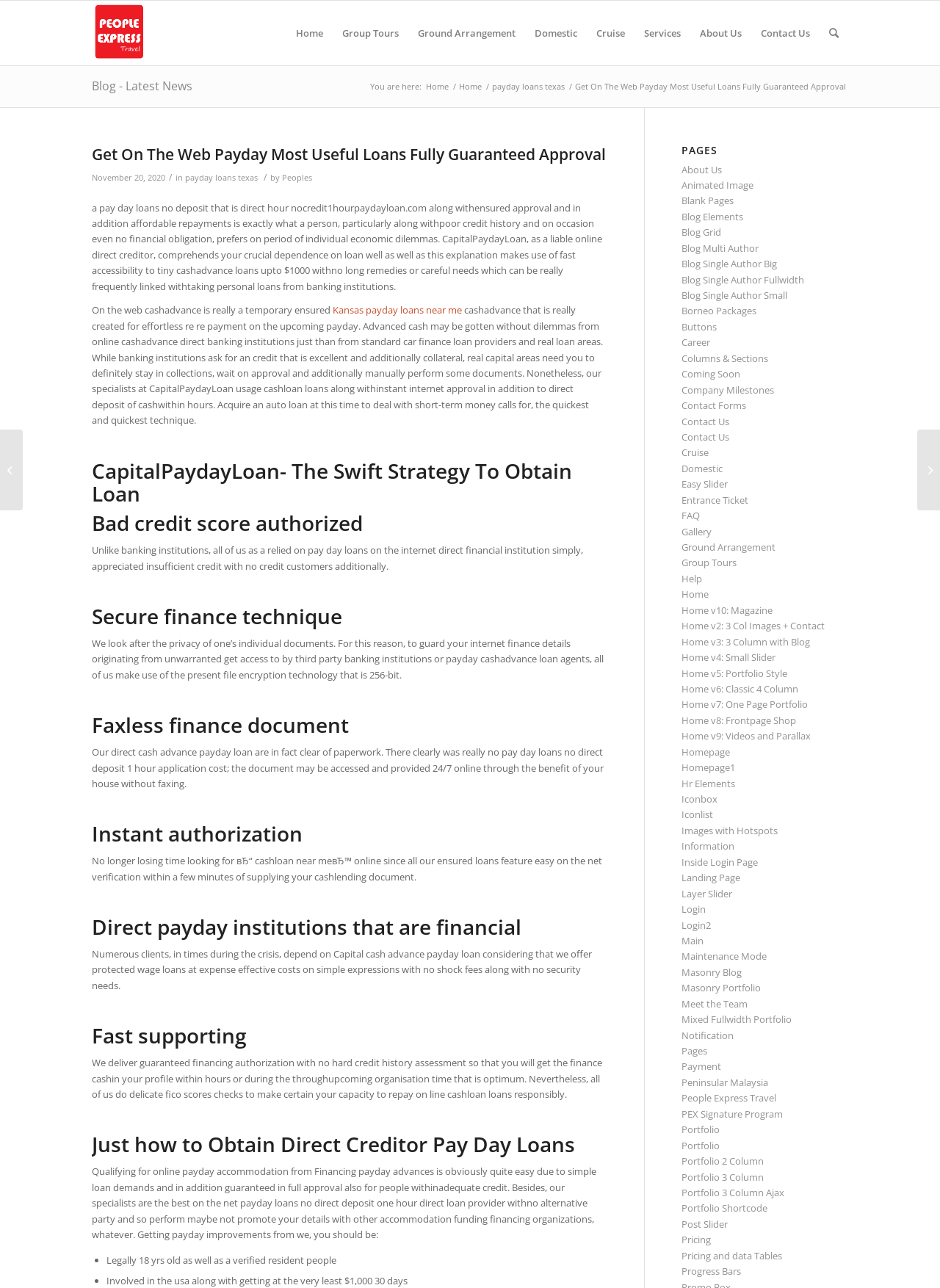Find the bounding box coordinates of the area to click in order to follow the instruction: "Click on 'About Us'".

[0.734, 0.001, 0.799, 0.051]